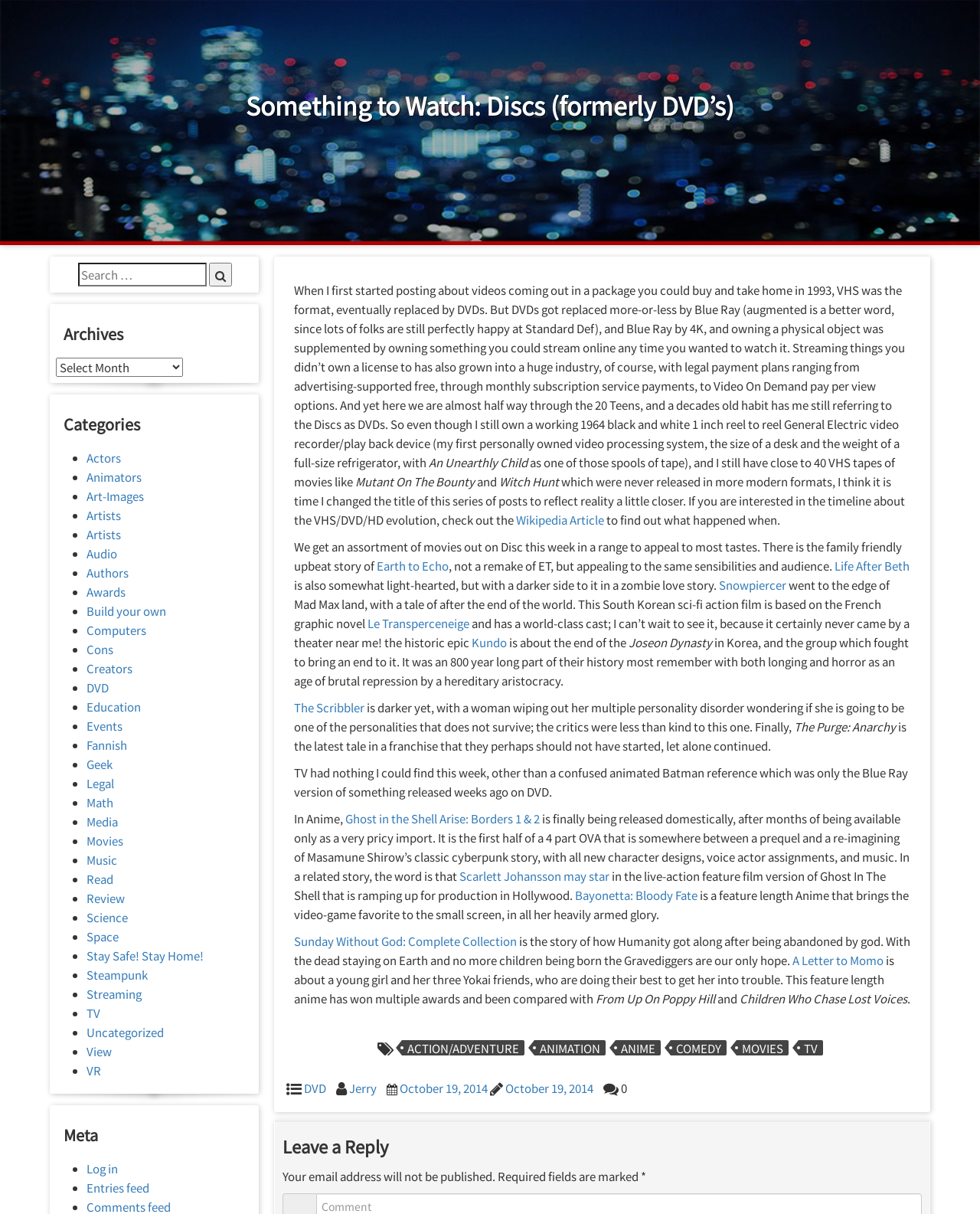What is the name of the South Korean sci-fi action film mentioned in the article?
Using the information from the image, give a concise answer in one word or a short phrase.

Snowpiercer